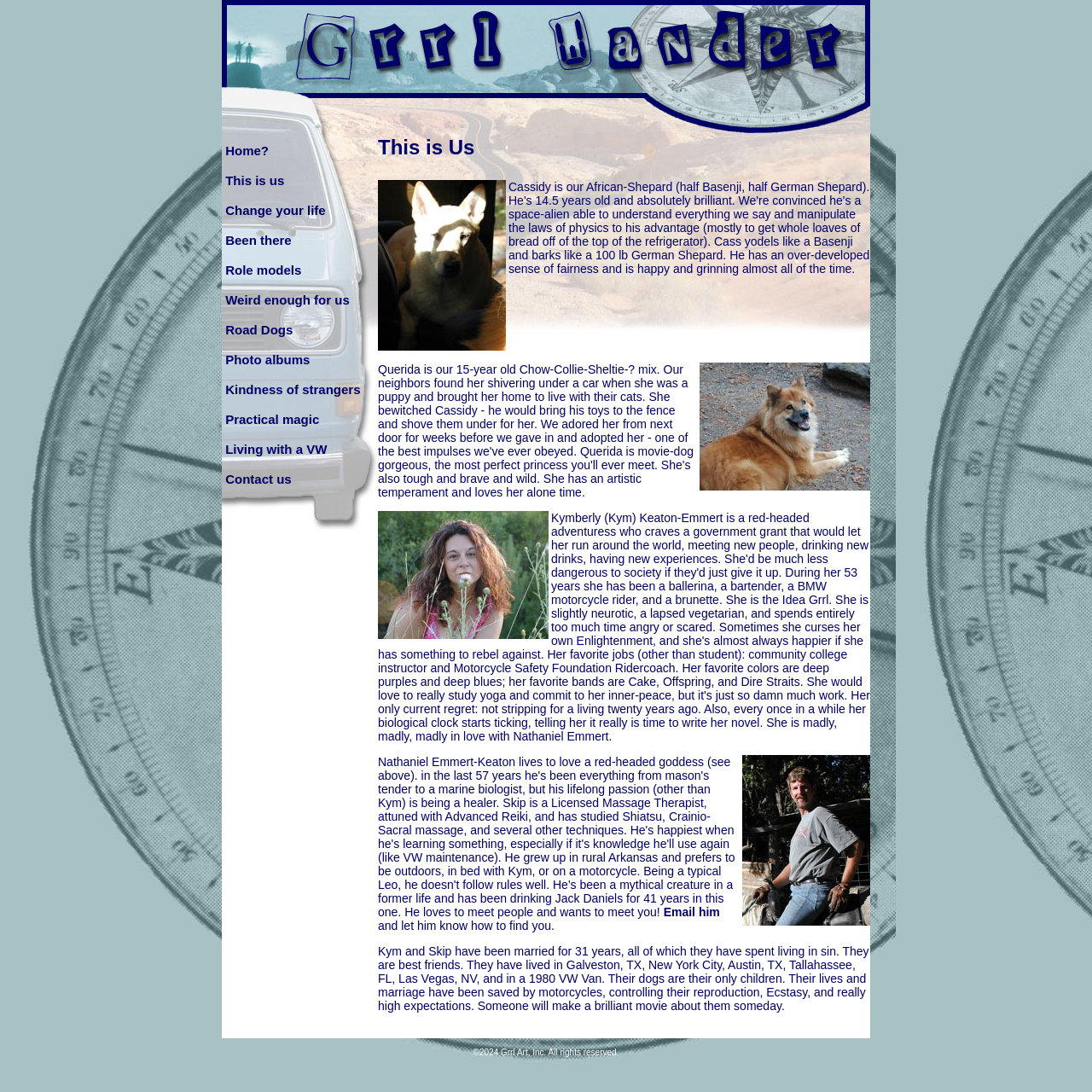Locate the bounding box coordinates of the area you need to click to fulfill this instruction: 'View 'Photo albums''. The coordinates must be in the form of four float numbers ranging from 0 to 1: [left, top, right, bottom].

[0.206, 0.323, 0.284, 0.336]